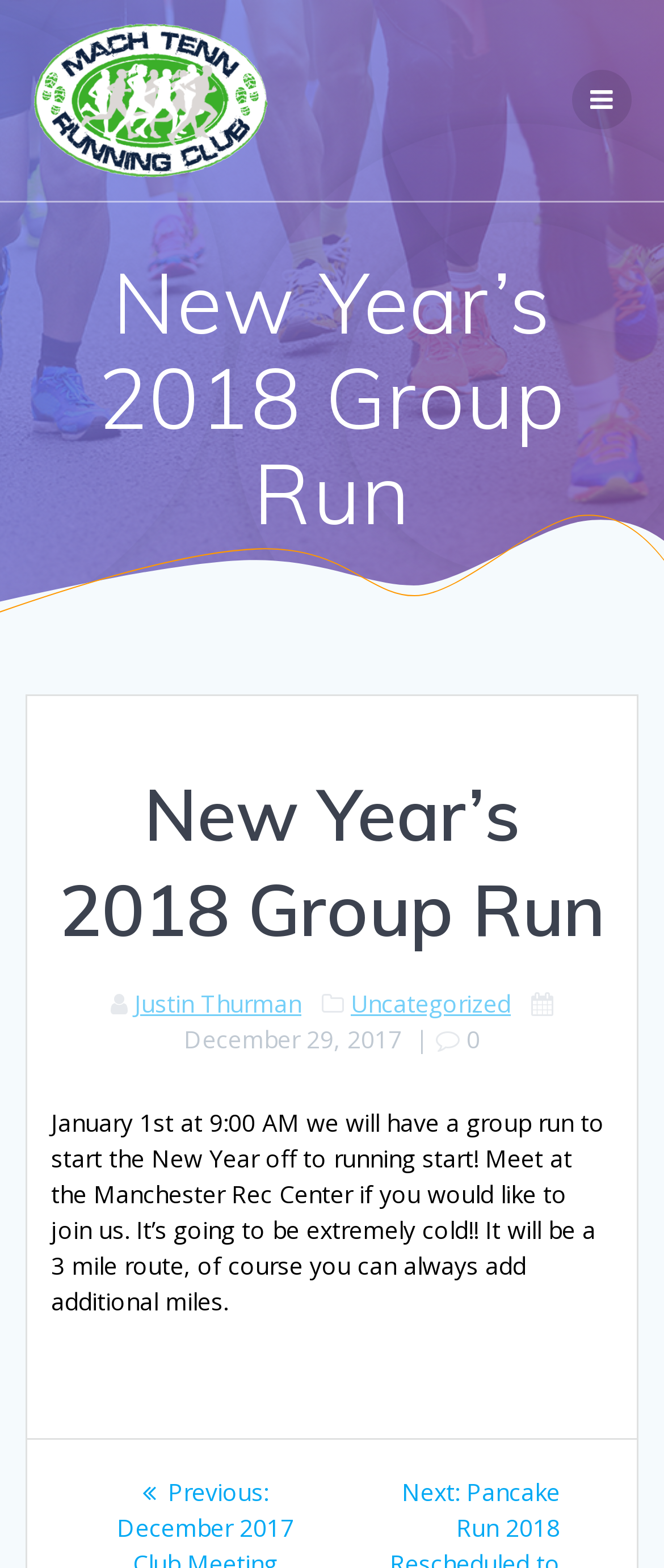Predict the bounding box of the UI element that fits this description: "Justin Thurman".

[0.203, 0.63, 0.454, 0.651]